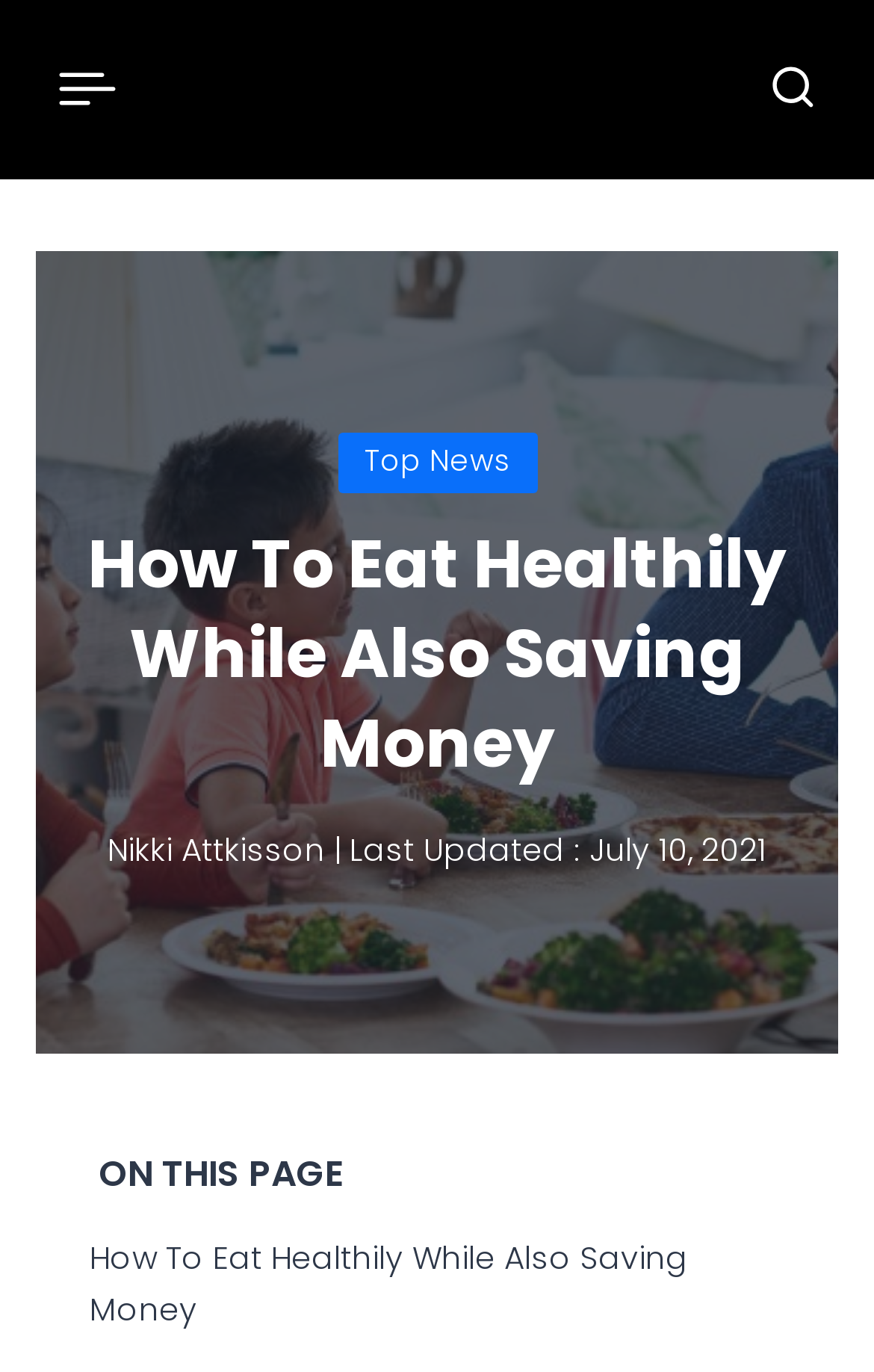What is the topic of the article?
Using the image, respond with a single word or phrase.

Eating healthily while saving money